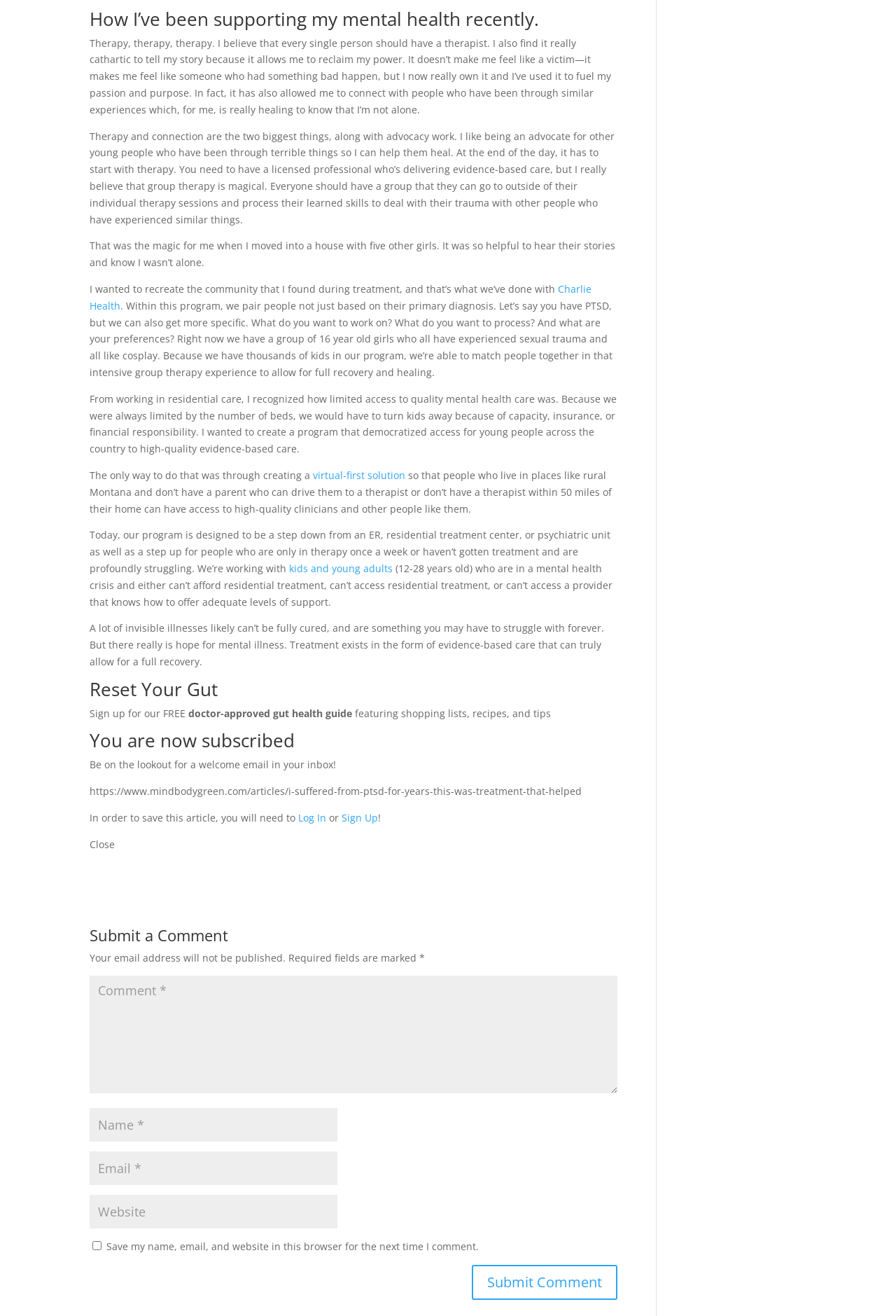Identify the bounding box coordinates of the specific part of the webpage to click to complete this instruction: "Enter a comment in the text box".

[0.1, 0.742, 0.689, 0.831]